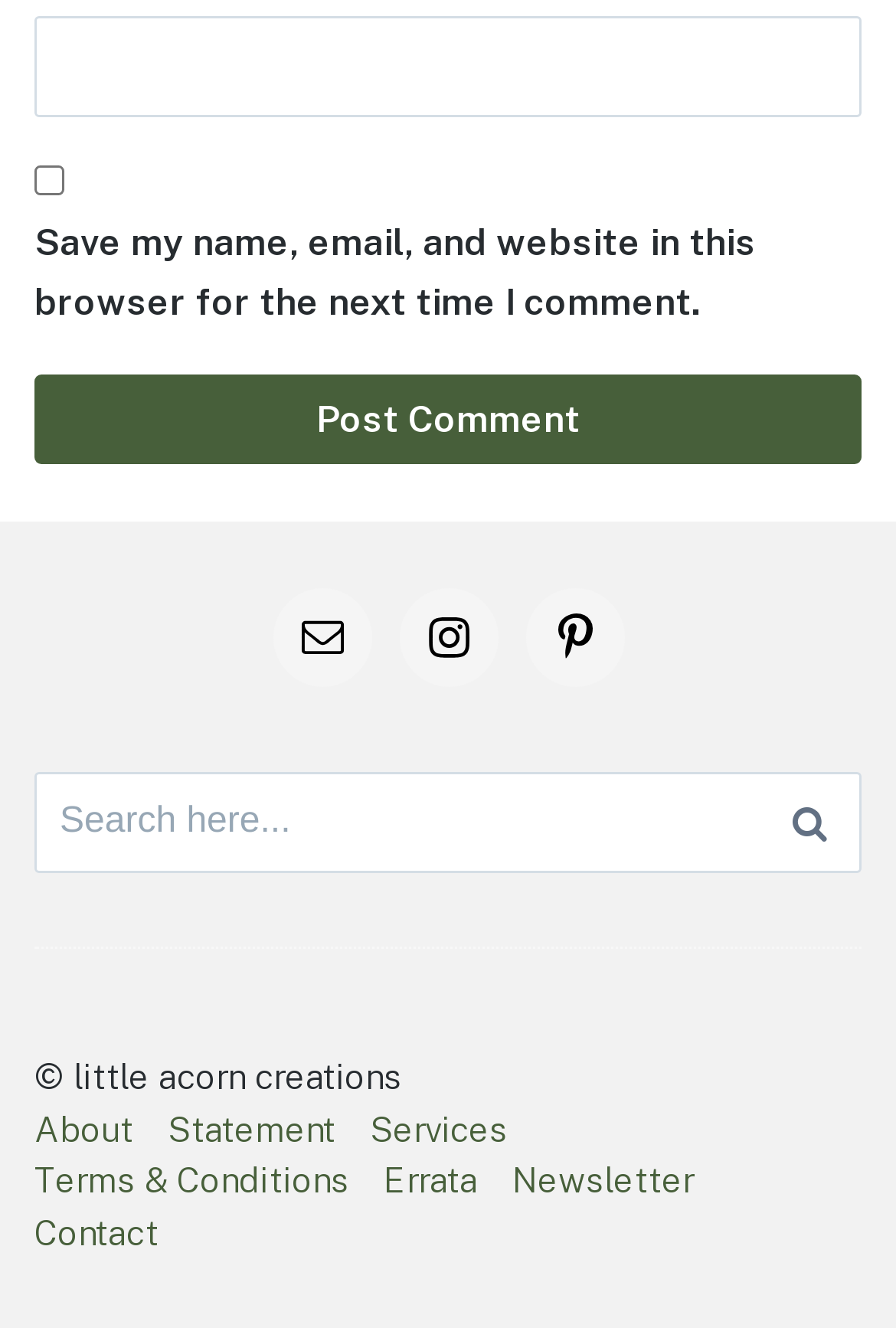Determine the bounding box coordinates of the section to be clicked to follow the instruction: "Go to ABOUT page". The coordinates should be given as four float numbers between 0 and 1, formatted as [left, top, right, bottom].

None